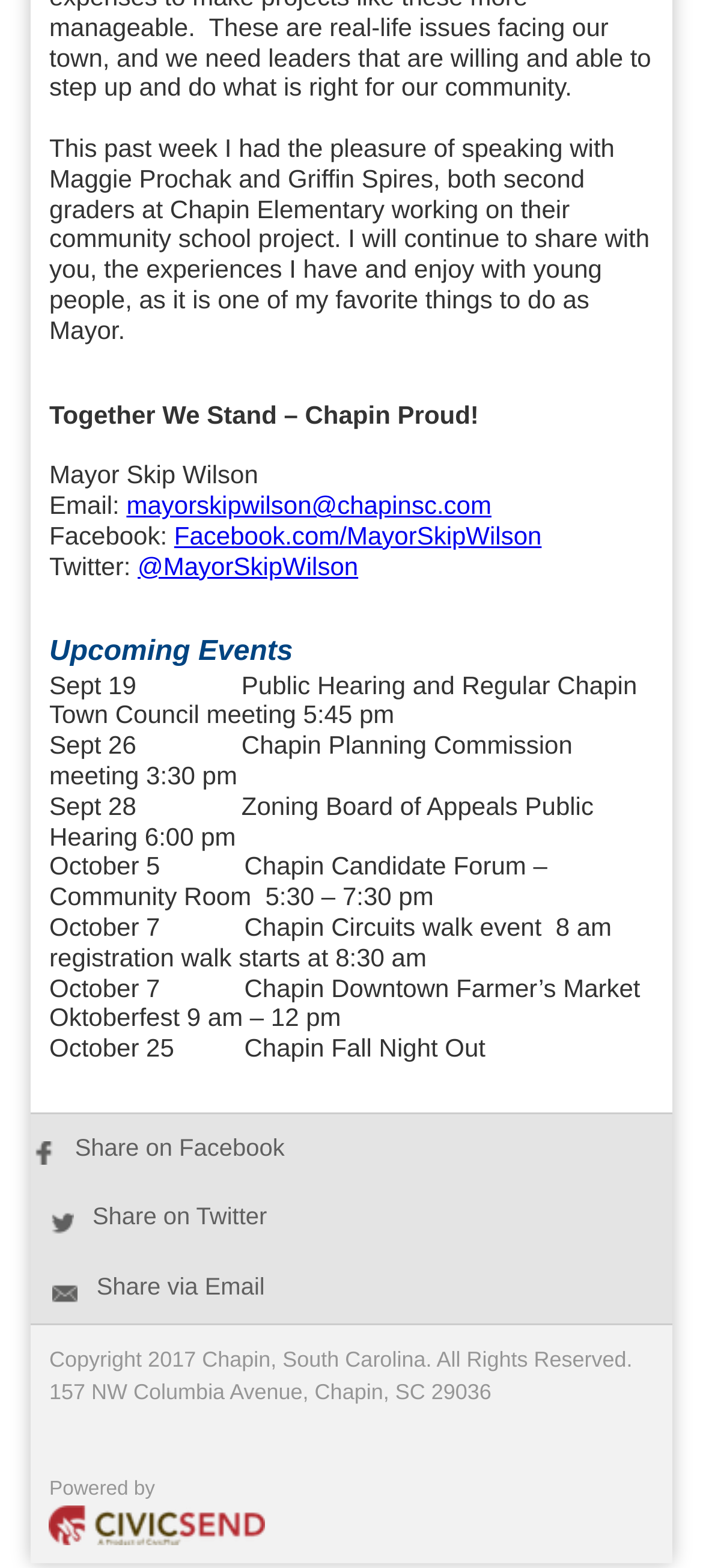What is the email address of Mayor Skip Wilson?
Using the image as a reference, answer the question in detail.

The webpage provides contact information for Mayor Skip Wilson, including his email address, which is mayorskipwilson@chapinsc.com.